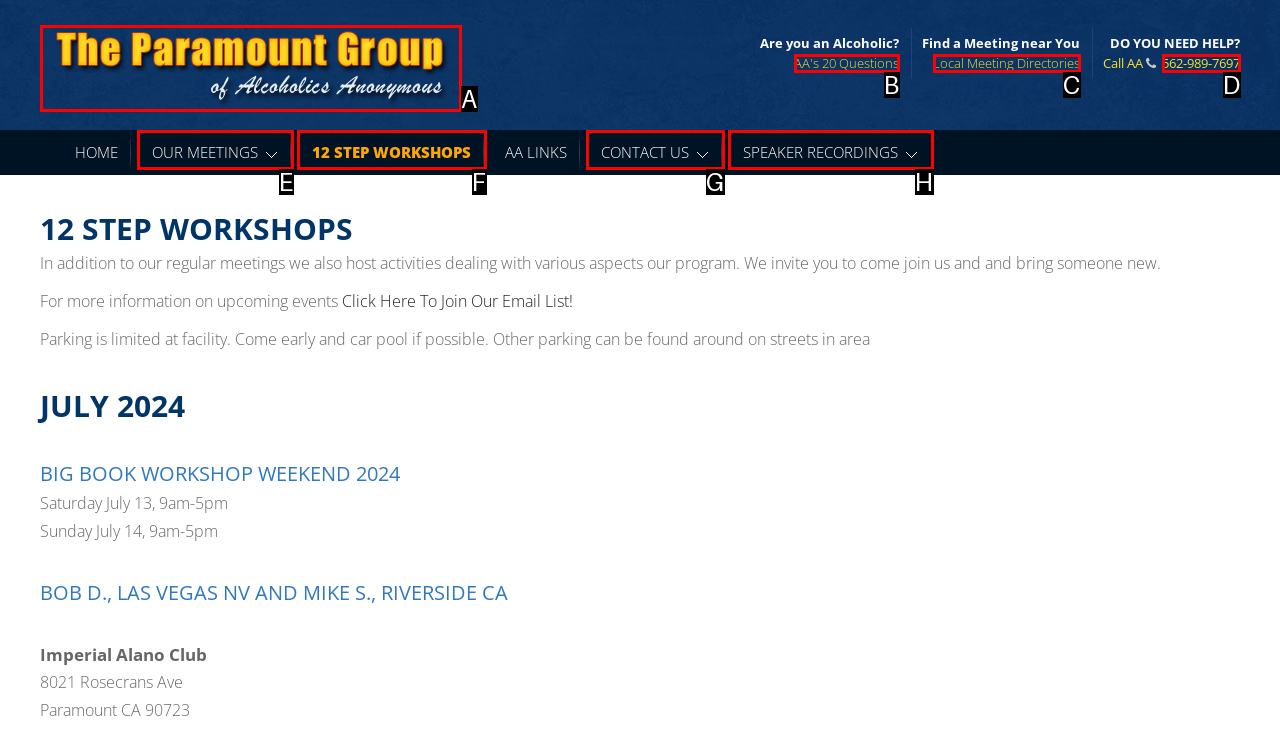Select the letter of the option that corresponds to: Products
Provide the letter from the given options.

None